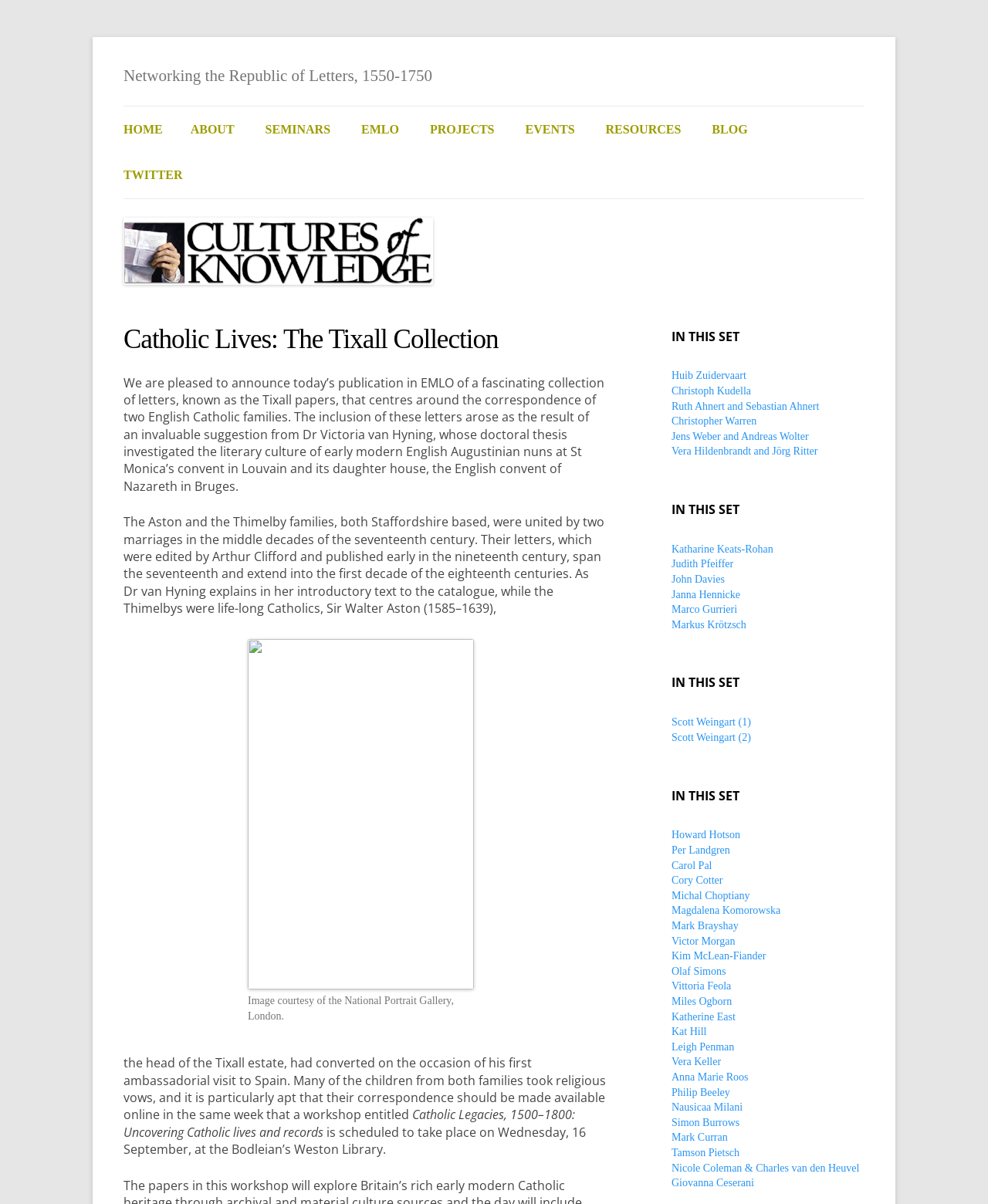What is the source of the image courtesy?
Look at the image and construct a detailed response to the question.

The question is asking about the source of the image courtesy. After carefully reading the text, I found that the image courtesy is from the National Portrait Gallery, London, which is mentioned in the second paragraph of the webpage.